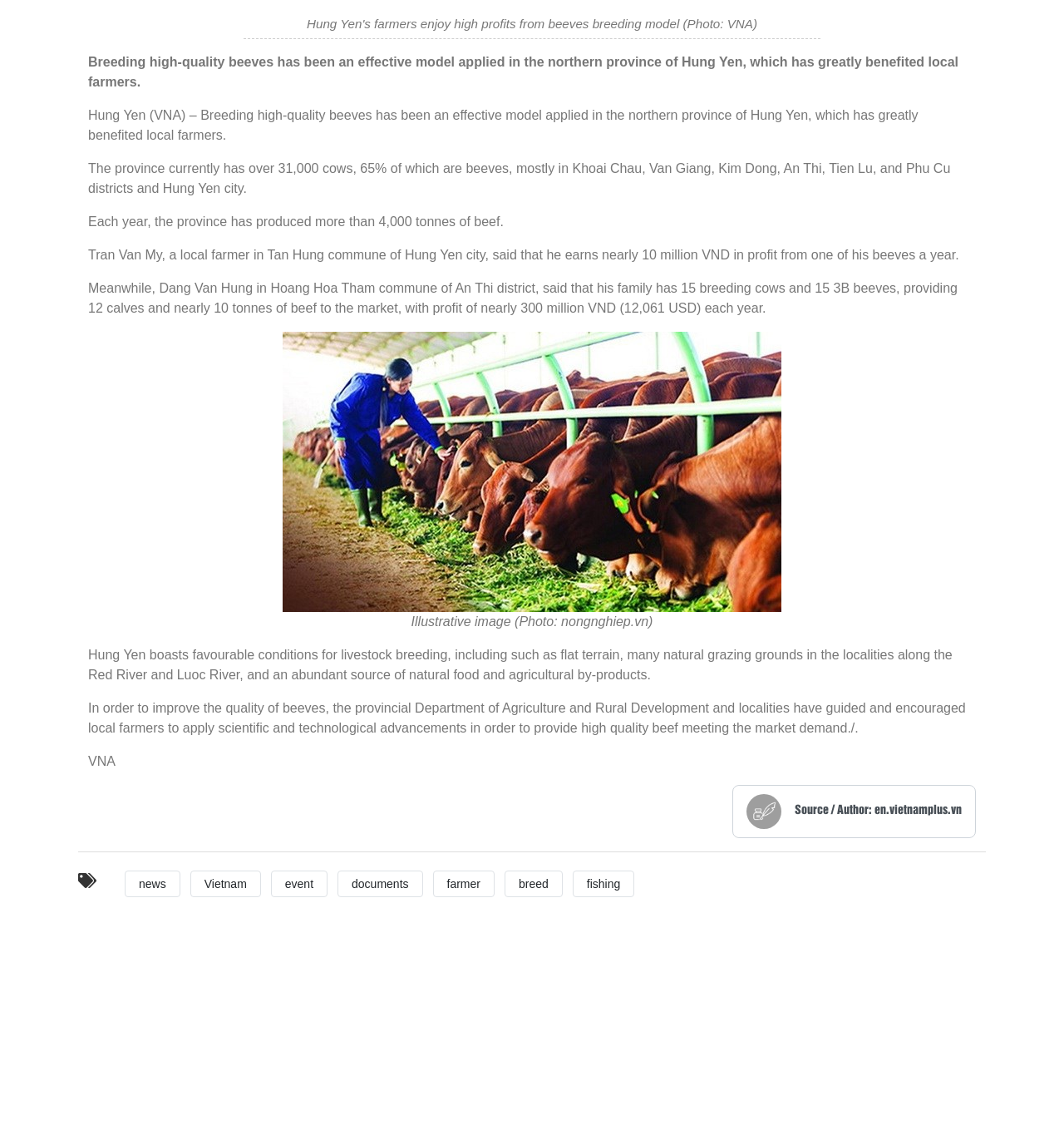What is the main topic of this article?
Please respond to the question with a detailed and informative answer.

Based on the content of the article, it appears that the main topic is about breeding high-quality beeves in the northern province of Hung Yen and its benefits to local farmers.